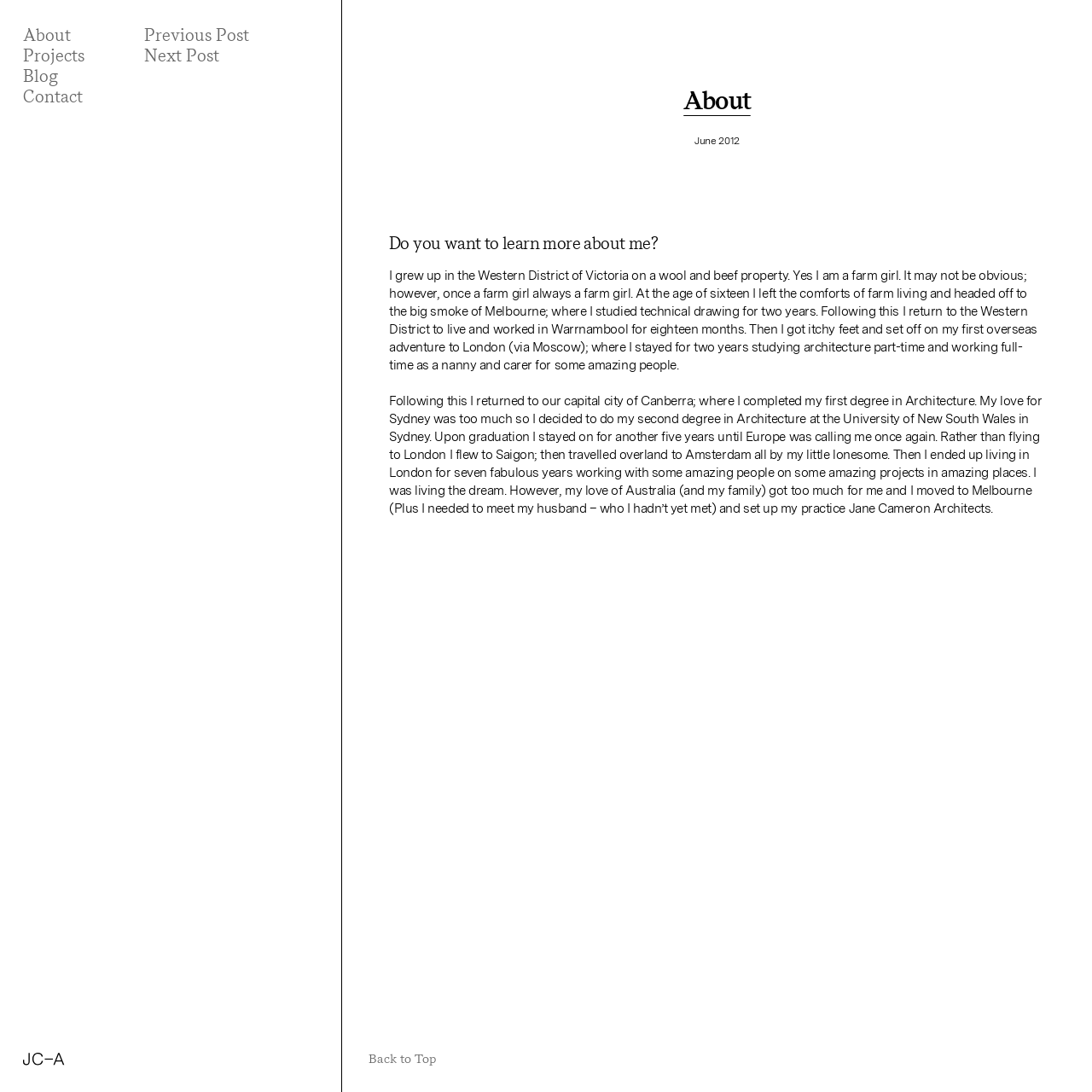How long did the author stay in London the second time?
Please answer the question with a single word or phrase, referencing the image.

Seven years